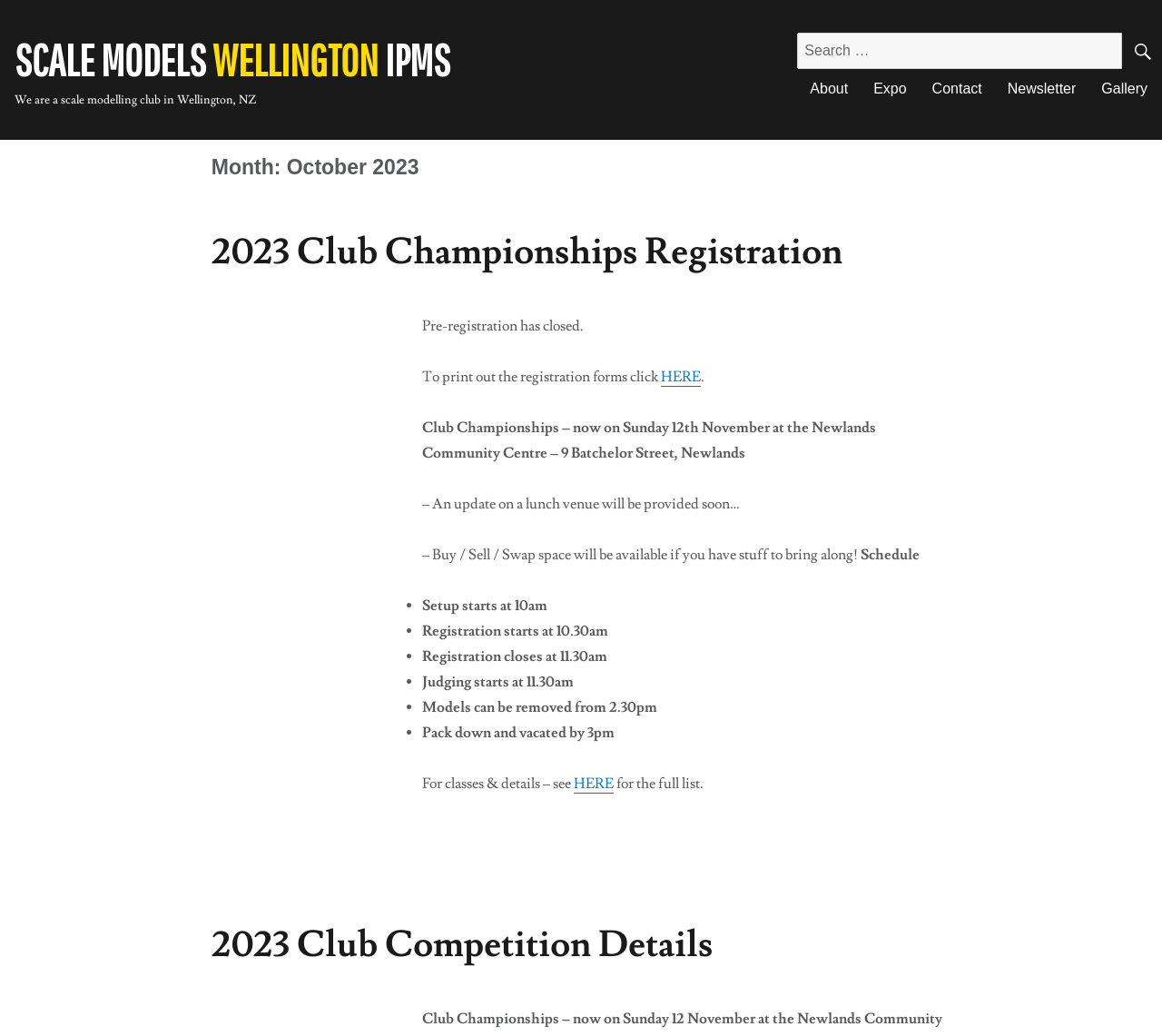Locate the bounding box of the UI element described in the following text: "About".

[0.686, 0.067, 0.741, 0.103]